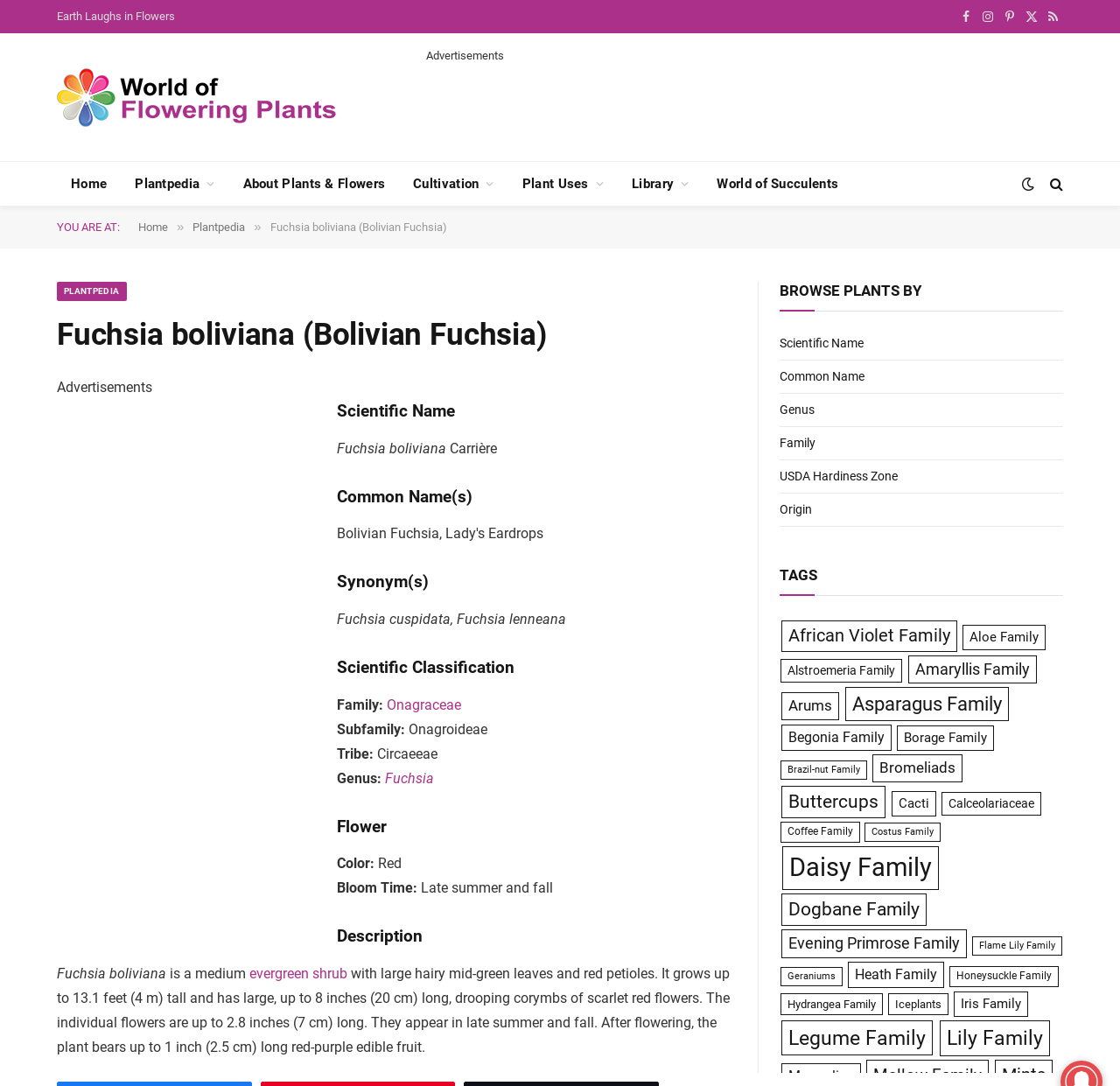How tall can the plant grow?
Answer the question based on the image using a single word or a brief phrase.

13.1 feet